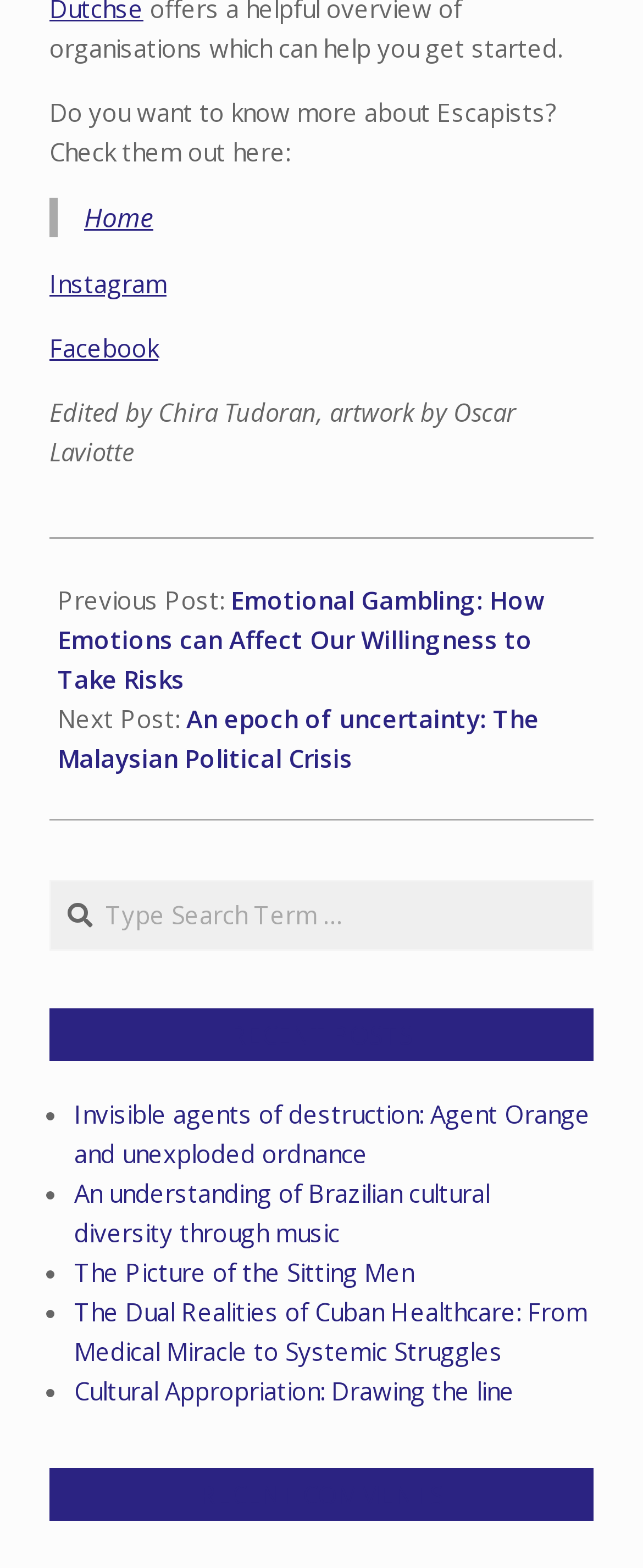Find the bounding box coordinates of the element you need to click on to perform this action: 'Visit Home page'. The coordinates should be represented by four float values between 0 and 1, in the format [left, top, right, bottom].

[0.131, 0.127, 0.238, 0.15]